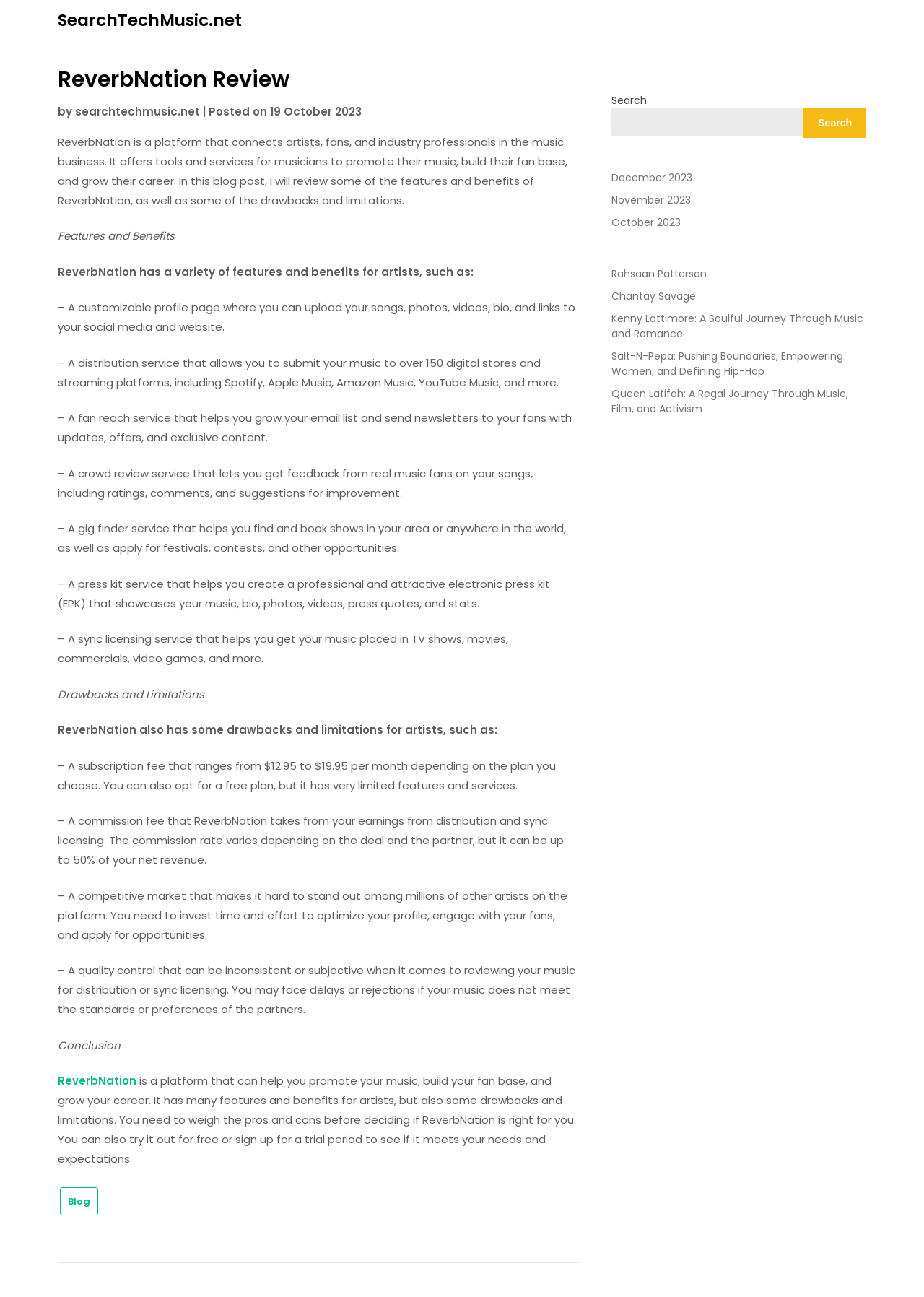Please find the bounding box coordinates (top-left x, top-left y, bottom-right x, bottom-right y) in the screenshot for the UI element described as follows: November 2023

[0.661, 0.149, 0.747, 0.16]